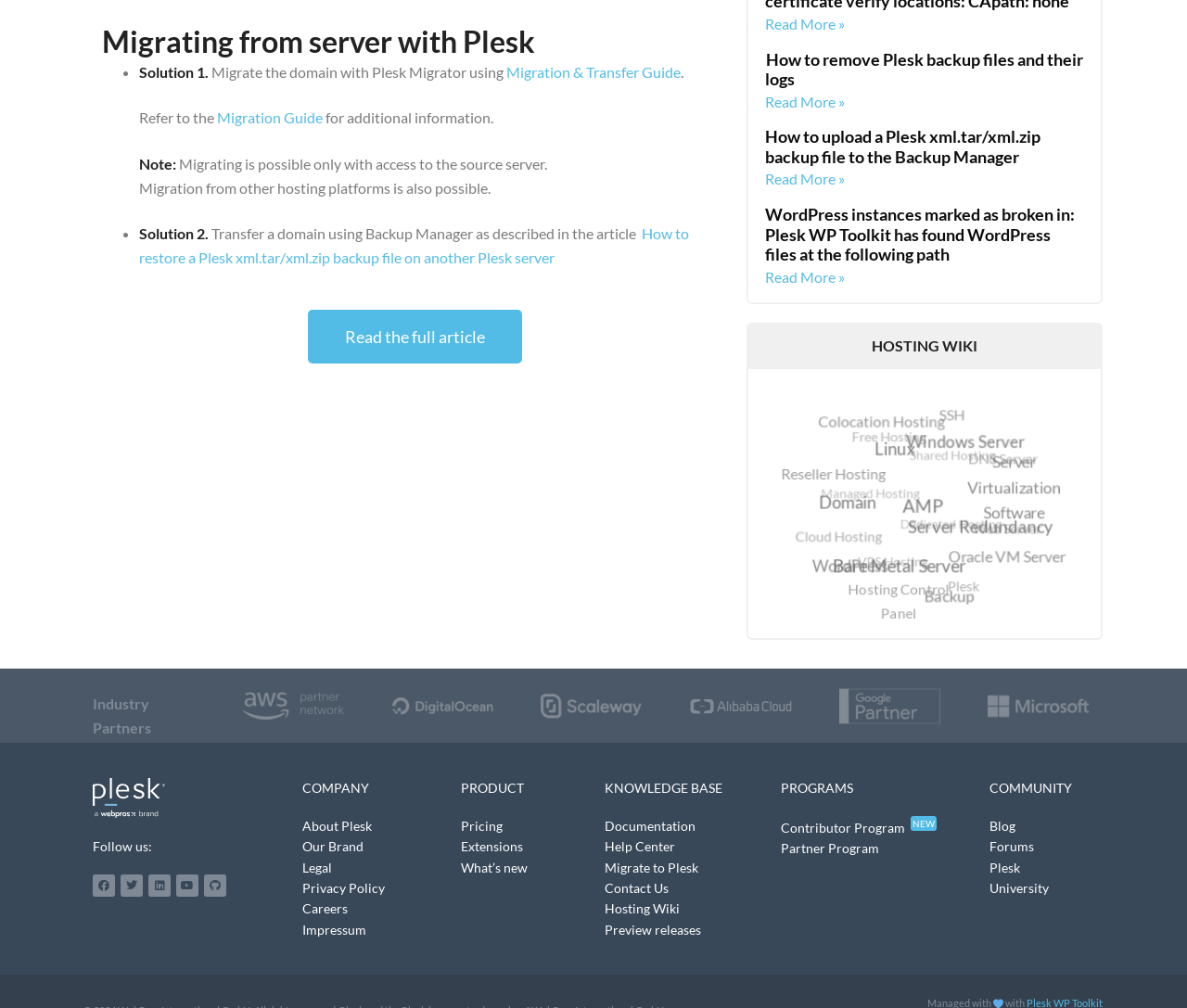Can you give a comprehensive explanation to the question given the content of the image?
What is the category of the webpage?

The category of the webpage is 'Hosting Wiki', which is indicated by the text 'HOSTING WIKI' at the bottom of the page.